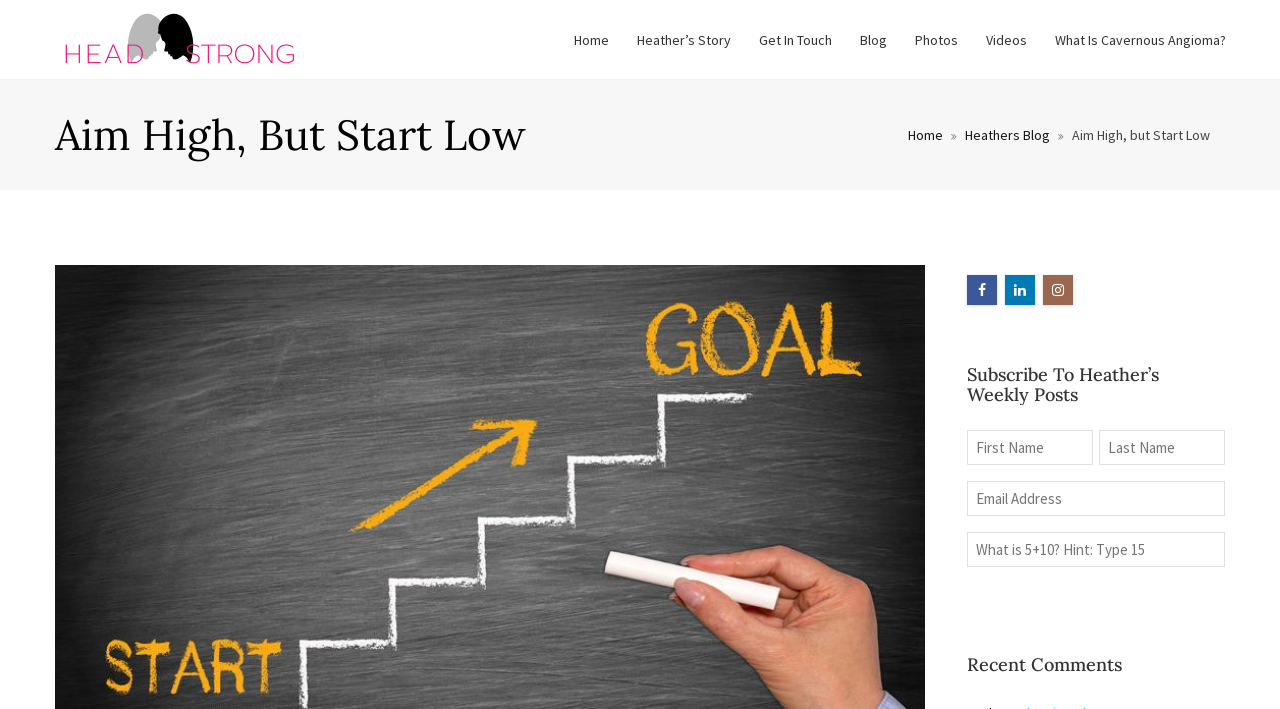Please find the bounding box coordinates of the element that needs to be clicked to perform the following instruction: "Send an email". The bounding box coordinates should be four float numbers between 0 and 1, represented as [left, top, right, bottom].

None